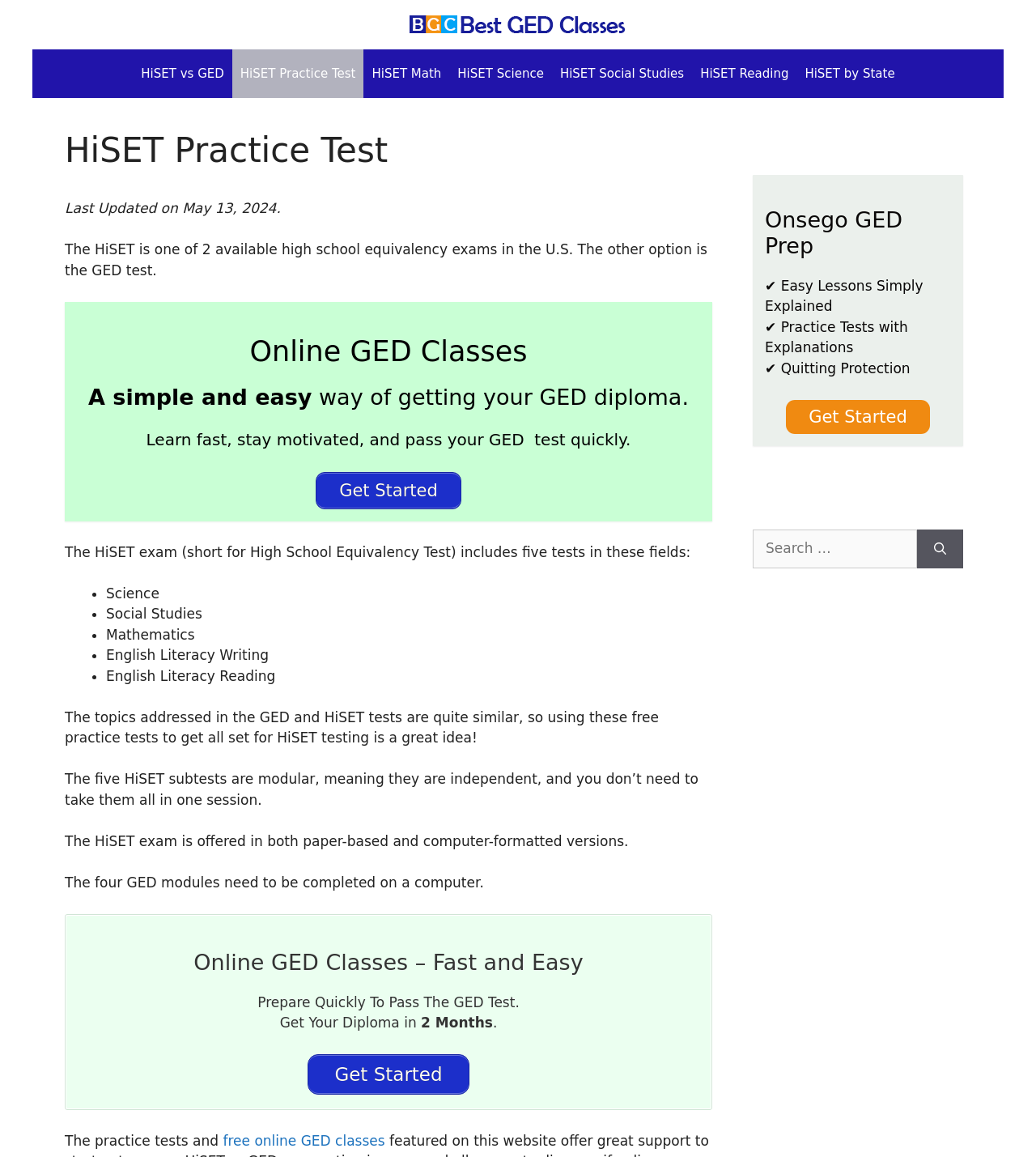What is the format of the GED modules?
Look at the screenshot and respond with a single word or phrase.

Computer-based